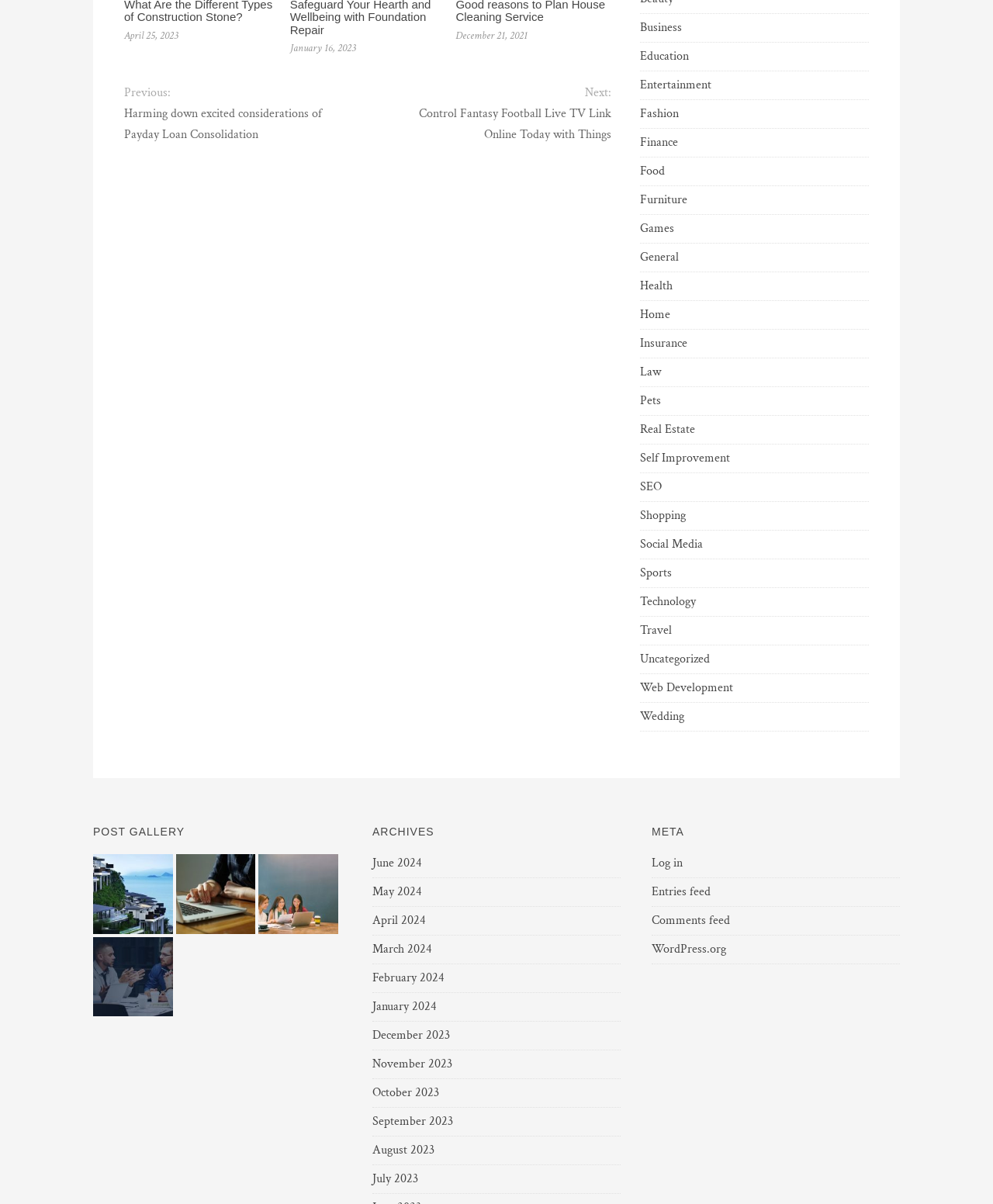Based on what you see in the screenshot, provide a thorough answer to this question: How many archives are listed?

I counted the number of links under the 'ARCHIVES' heading and found 12 links, each representing a month from June 2024 to July 2023.